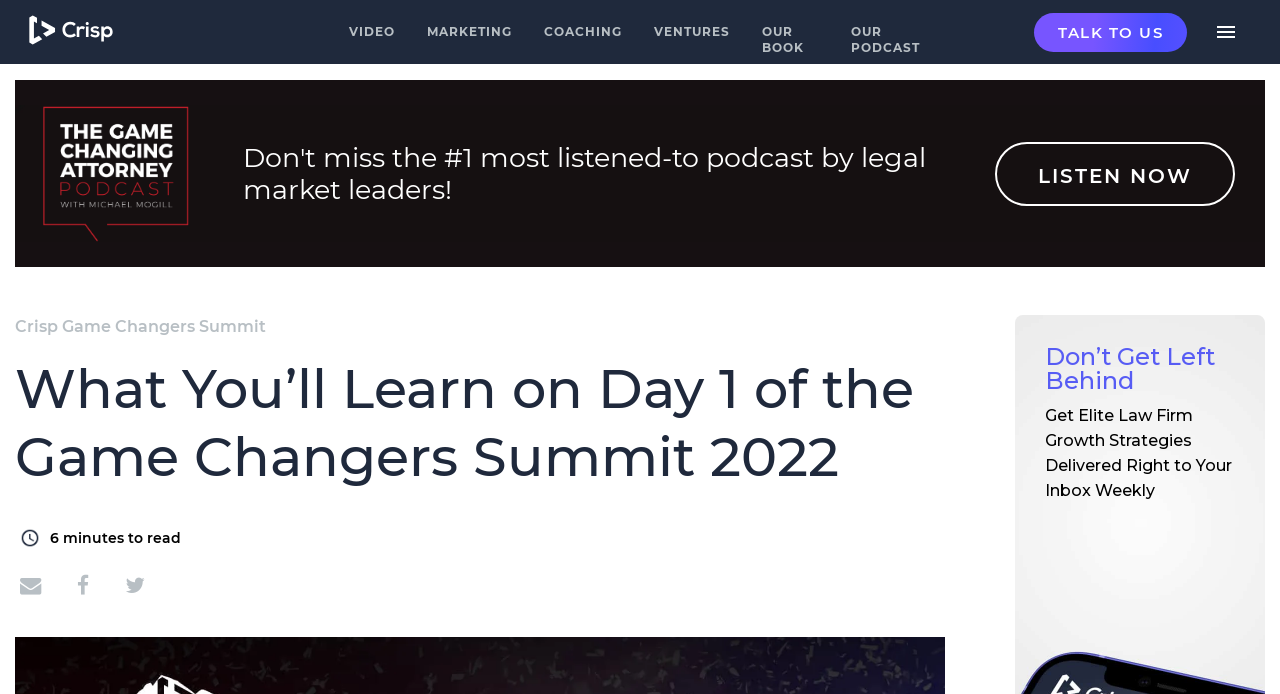Please identify the bounding box coordinates of the element that needs to be clicked to execute the following command: "Click Crisp Video link". Provide the bounding box using four float numbers between 0 and 1, formatted as [left, top, right, bottom].

[0.02, 0.017, 0.123, 0.068]